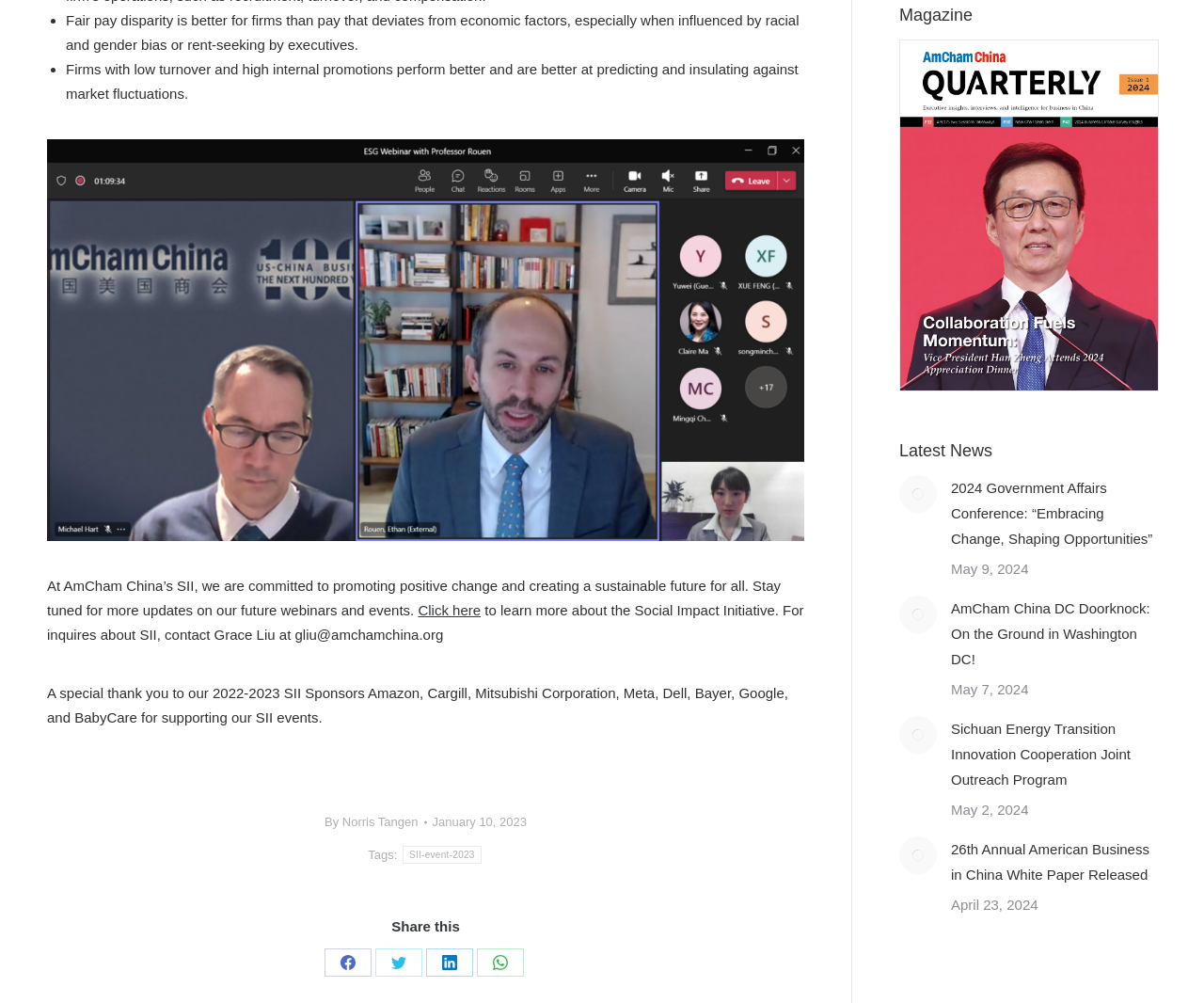Please specify the bounding box coordinates of the clickable section necessary to execute the following command: "Check the latest news".

[0.747, 0.44, 0.824, 0.459]